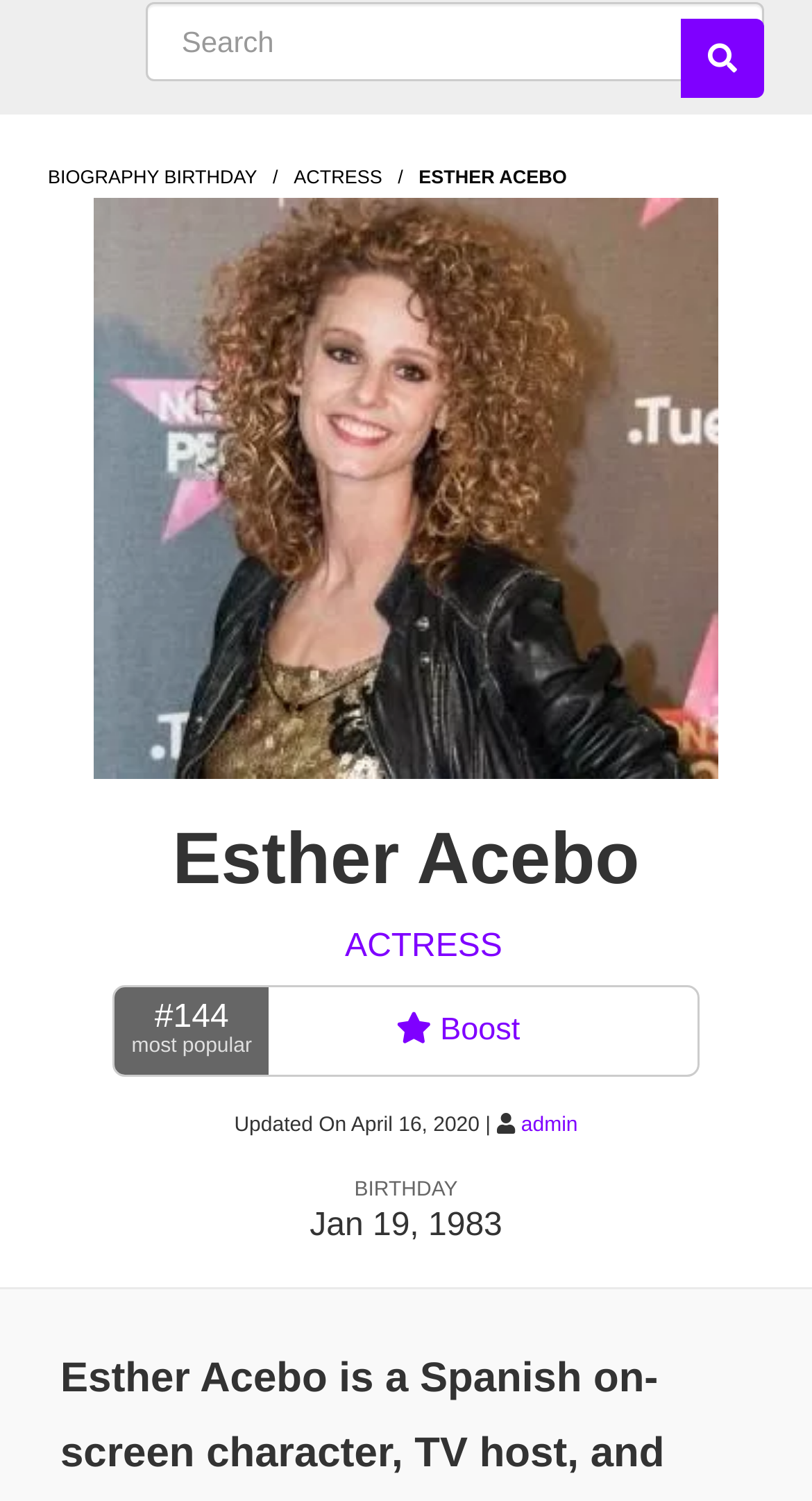Identify the bounding box coordinates of the HTML element based on this description: "aria-label="Search" title="Search"".

[0.838, 0.012, 0.941, 0.065]